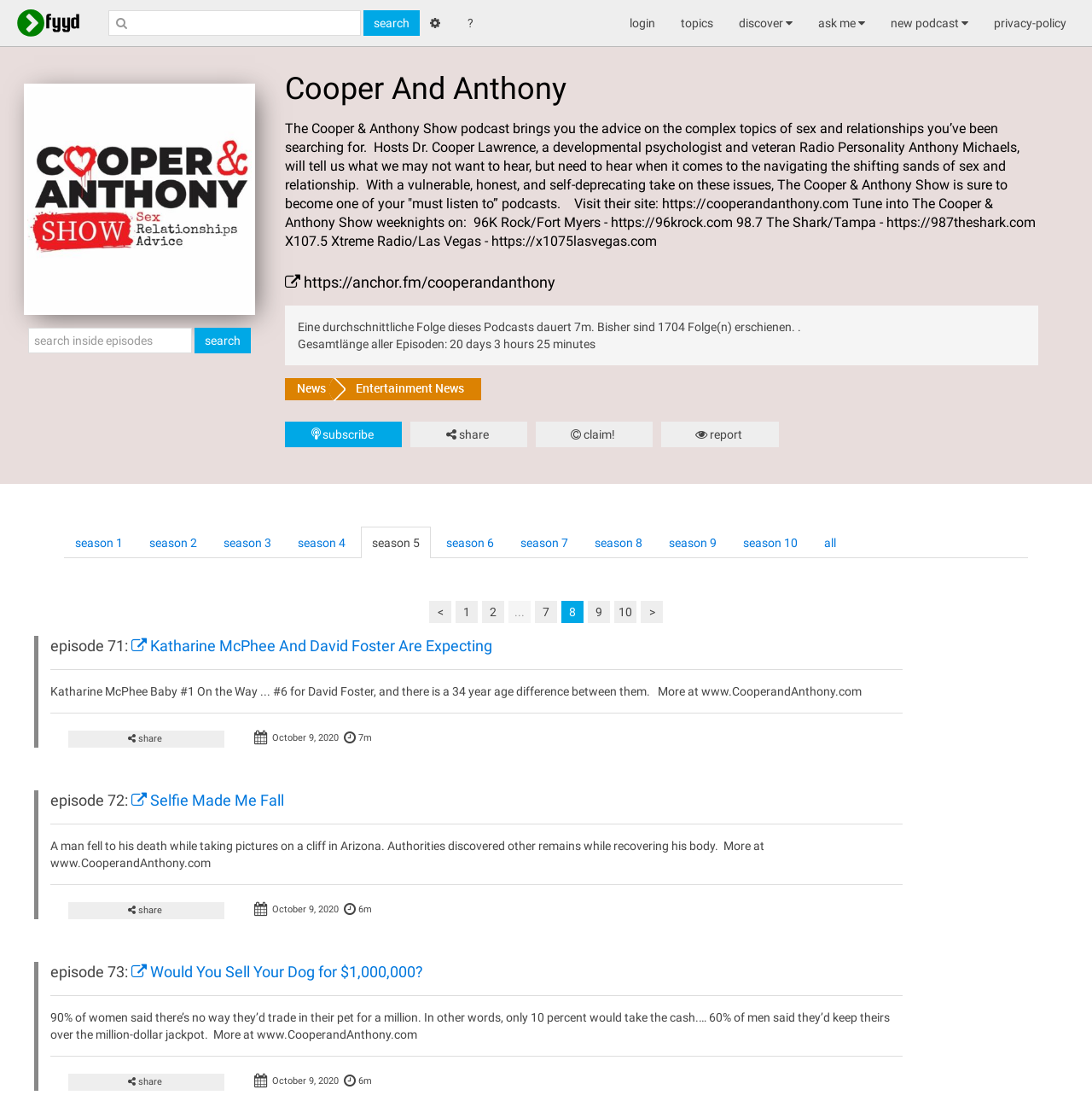Locate and extract the headline of this webpage.

Cooper And Anthony